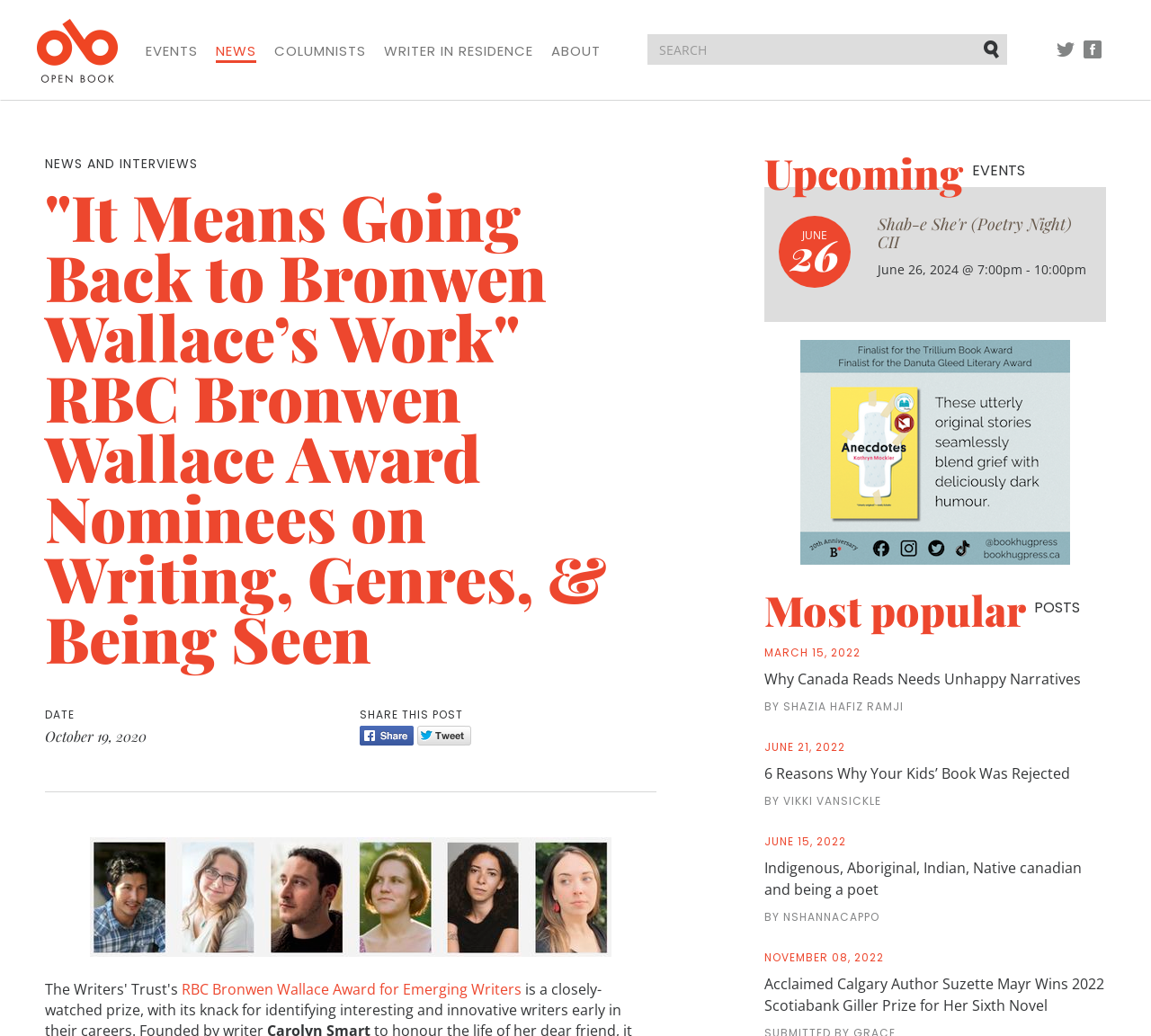Write a detailed summary of the webpage.

This webpage is about the RBC Bronwen Wallace Award for Emerging Writers, with a focus on writing, genres, and being seen. At the top left, there is a logo of "Open Book" with a link to the website. Below it, there are several links to different sections of the website, including "EVENTS", "NEWS", "COLUMNISTS", "WRITER IN RESIDENCE", and "ABOUT". On the top right, there are social media links to Twitter and Facebook.

In the main content area, there is a heading that reads '"It Means Going Back to Bronwen Wallace’s Work" RBC Bronwen Wallace Award Nominees on Writing, Genres, & Being Seen'. Below it, there is a date "October 19, 2020" and a "SHARE THIS POST" button with links to Facebook and Twitter.

To the right of the main content area, there is an image of the BW finalists. Below it, there is a link to the RBC Bronwen Wallace Award for Emerging Writers.

Further down, there is a section titled "Upcoming EVENTS" with a list of events, including "Shab-e She'r (Poetry Night) CII" on June 26, 2024. There is also an advertisement for a book titled "Anecdotes" by Kathryn Mockler, with a headline and caption.

Below the advertisement, there is a section titled "Most popular POSTS" with a list of links to articles, including "Why Canada Reads Needs Unhappy Narratives", "6 Reasons Why Your Kids’ Book Was Rejected", and "Indigenous, Aboriginal, Indian, Native canadian and being a poet". Each article has a heading and a brief summary.